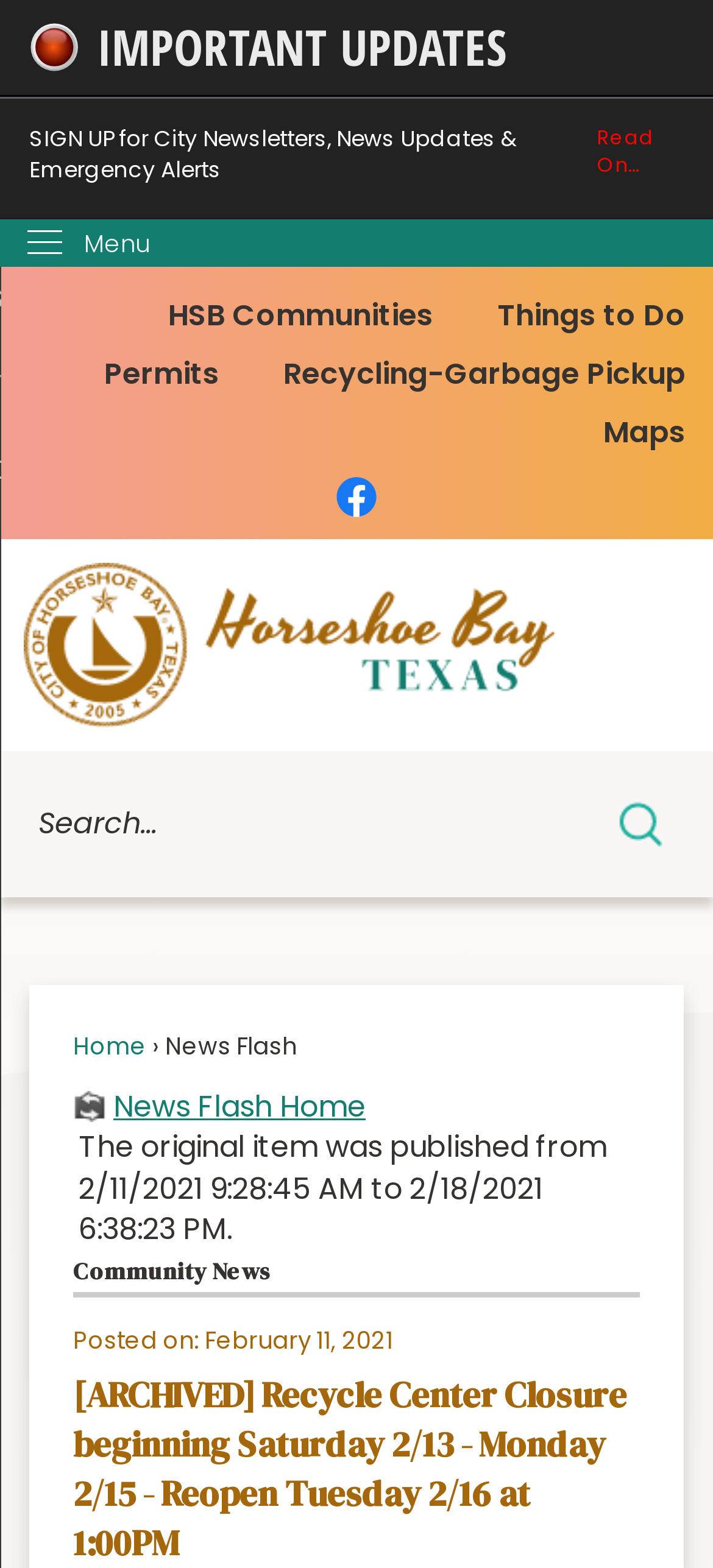Locate the bounding box coordinates of the clickable region to complete the following instruction: "Go to Horseshoe Bay communities."

[0.236, 0.187, 0.608, 0.214]